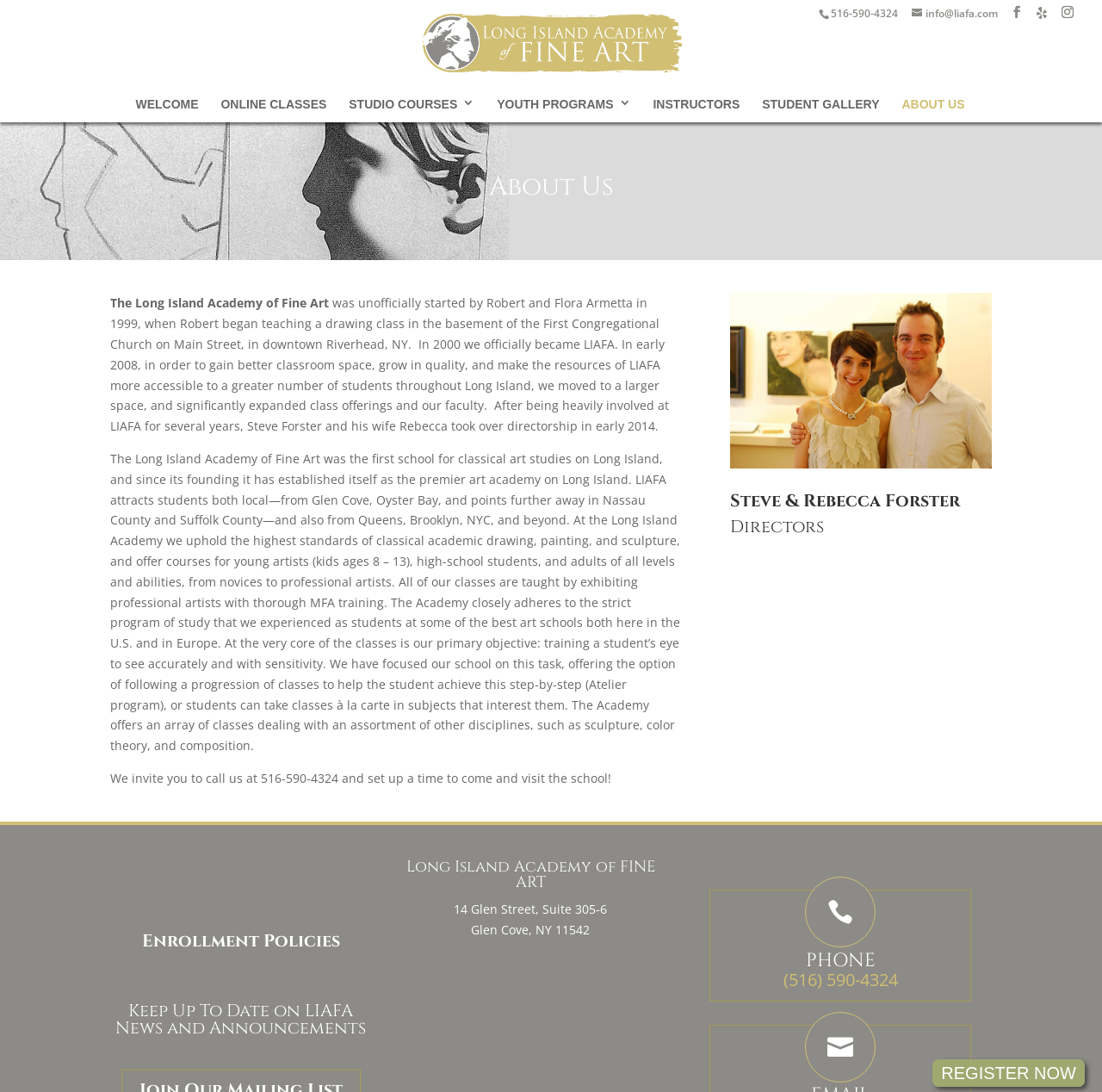Illustrate the webpage's structure and main components comprehensively.

The webpage is about the Long Island Academy of Fine Art (LIAFA). At the top, there are several social media links, including Yelp, Instagram, and a phone number. Below these links, there is a large logo of LIAFA, accompanied by a navigation menu with links to different sections of the website, such as "WELCOME", "ONLINE CLASSES", "STUDIO COURSES", "YOUTH PROGRAMS", "INSTRUCTORS", "STUDENT GALLERY", and "ABOUT US".

The "ABOUT US" section is the main content of the webpage. It starts with a heading "About Us" and a brief introduction to LIAFA, followed by a longer paragraph describing the history and mission of the academy. The text explains that LIAFA was founded in 1999 and has since become the premier art academy on Long Island, offering classes in classical academic drawing, painting, and sculpture for students of all levels.

Below this introduction, there are two columns of text. The left column contains information about the academy's programs and courses, while the right column features a heading "Steve & Rebecca Forster" and a subheading "Directors". There is also a call-to-action to visit the school and a section on enrollment policies.

At the bottom of the page, there is a section with the academy's address, phone number, and email address, as well as a link to register now. Overall, the webpage provides a comprehensive overview of LIAFA's history, mission, and programs, with a focus on attracting potential students and encouraging them to learn more about the academy.